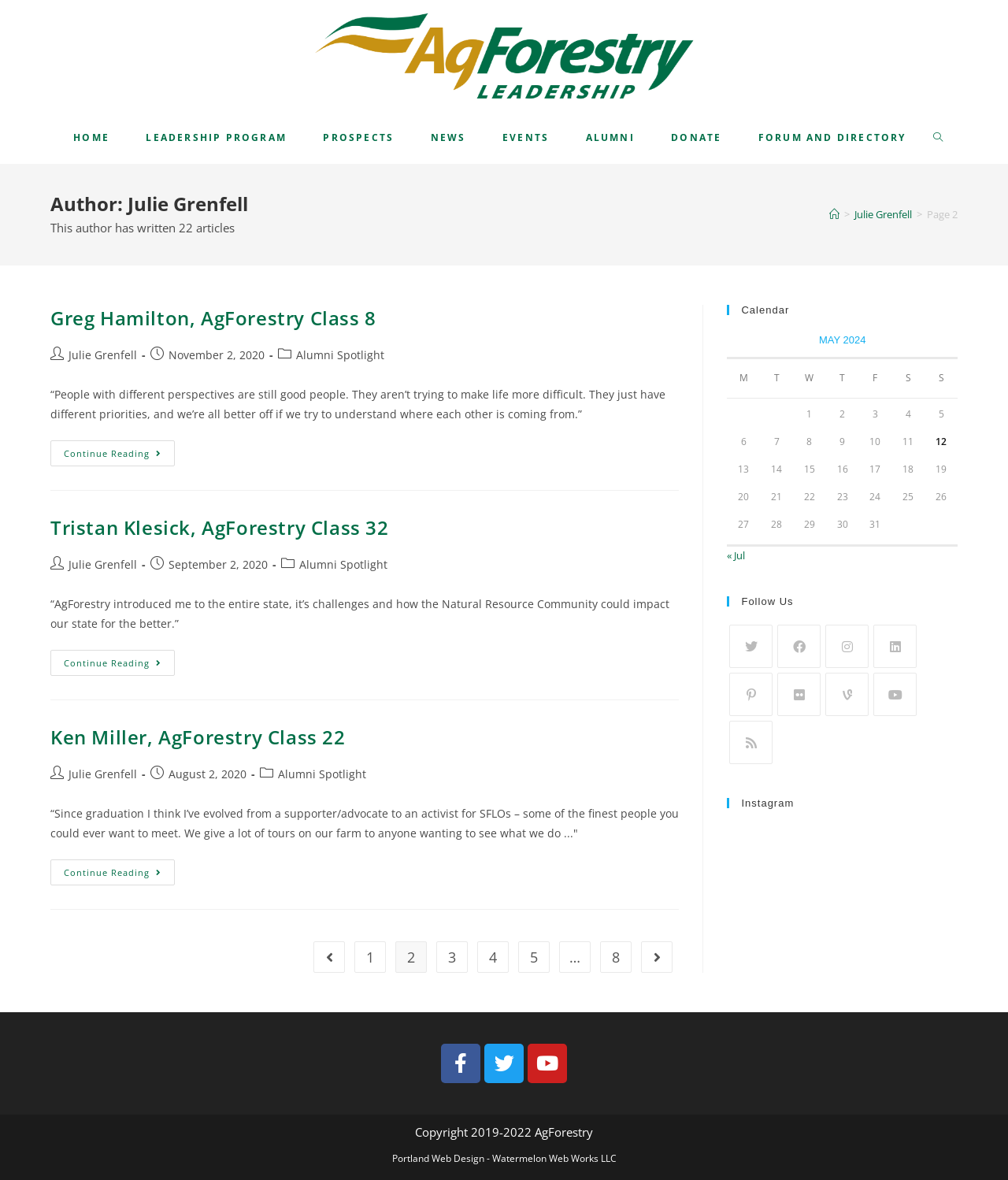Find the bounding box coordinates for the HTML element specified by: "Toggle website search".

[0.917, 0.094, 0.945, 0.139]